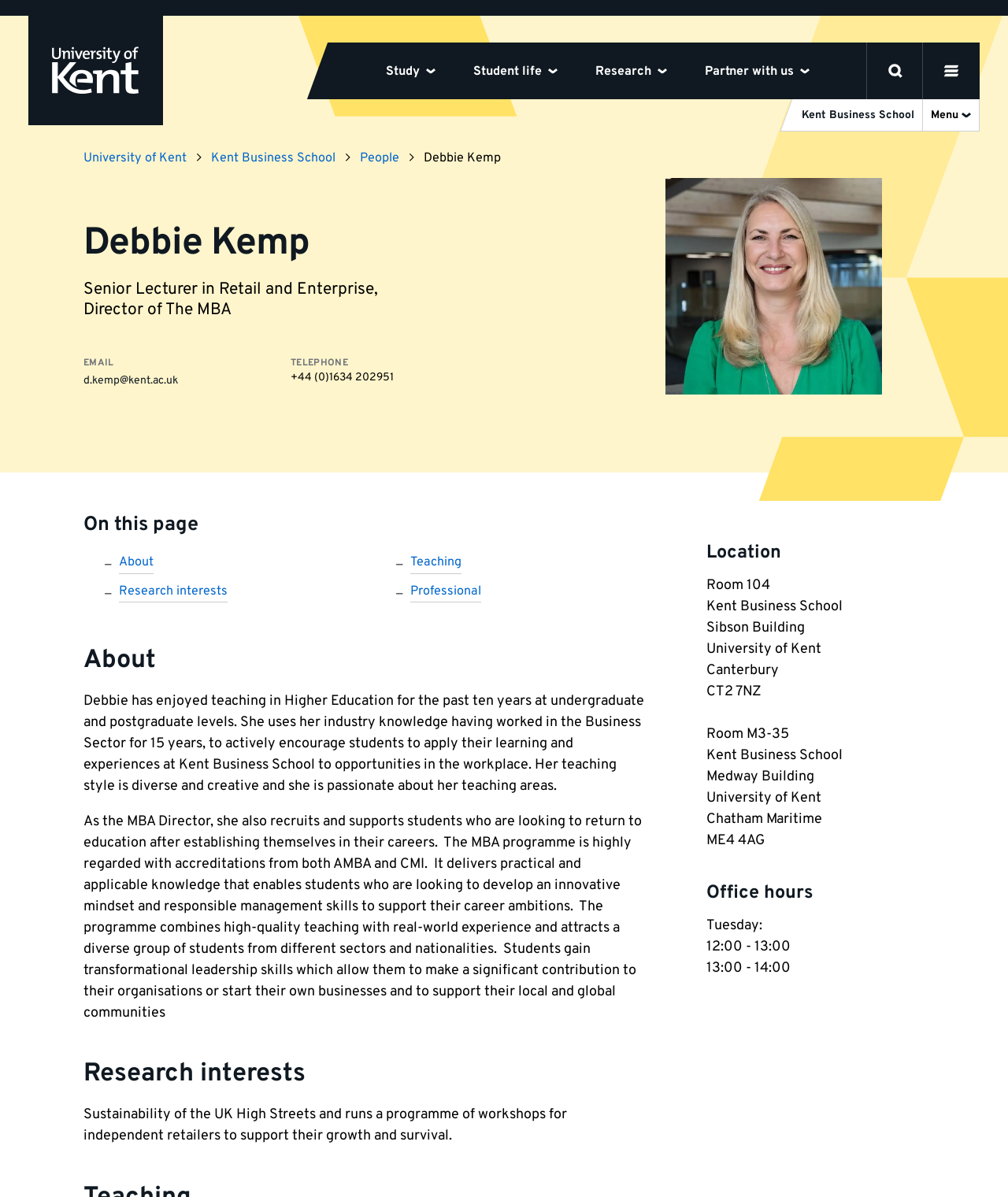Generate a thorough description of the webpage.

This webpage is about Debbie Kemp, the Head of Employability and Placements and Senior Lecturer in Retail and Enterprise at Kent Business School, University of Kent. 

At the top left corner, there is a University of Kent logo and a link to the homepage. Next to it, there are five buttons: "Study", "Student life", "Research", "Partner with us", and "open search" with a search icon. On the top right corner, there is an "open menu" button with an icon. 

Below the top navigation bar, there is a breadcrumb navigation with links to "University of Kent", "Kent Business School", "People", and "Debbie Kemp". 

The main content area is divided into two sections. On the left side, there is a profile section with Debbie Kemp's name, job title, and contact information, including email and phone number. Below the contact information, there is a photo of Debbie Kemp. 

On the right side, there is a complementary section with three headings: "More information", "Location", and "Office hours". The "Location" section lists Debbie Kemp's office locations and addresses. The "Office hours" section lists her available times on Tuesdays. 

Below the profile section, there is another complementary section with an "On this page" heading, followed by links to "About", "Research interests", "Teaching", and "Professional". 

The main content area continues with three sections: "About", "Research interests", and "Teaching". The "About" section describes Debbie Kemp's teaching experience and style, as well as her role as the MBA Director. The "Research interests" section mentions her research focus on the sustainability of the UK High Streets and her support for independent retailers.